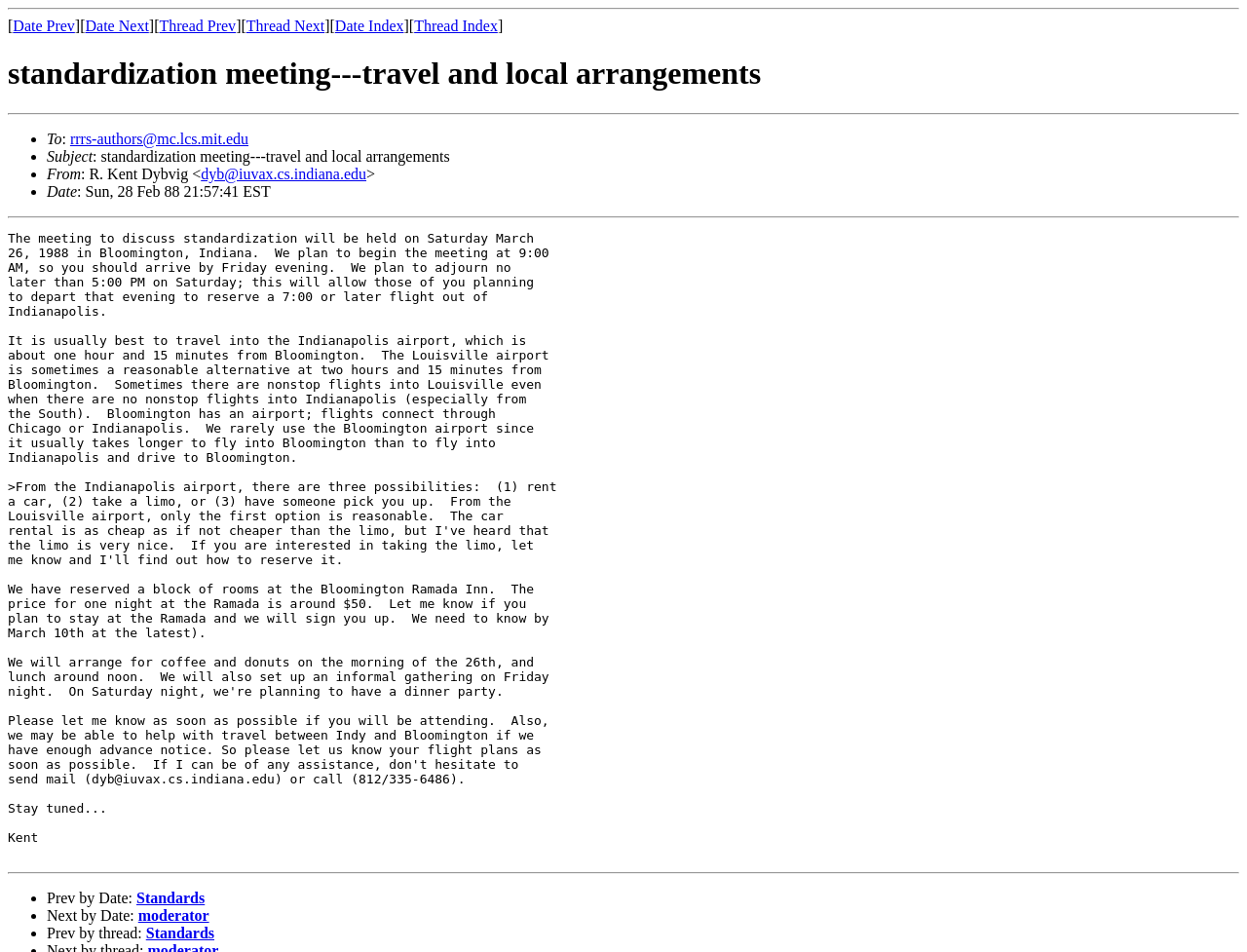Determine the bounding box coordinates of the target area to click to execute the following instruction: "Go to previous date."

[0.01, 0.018, 0.06, 0.036]